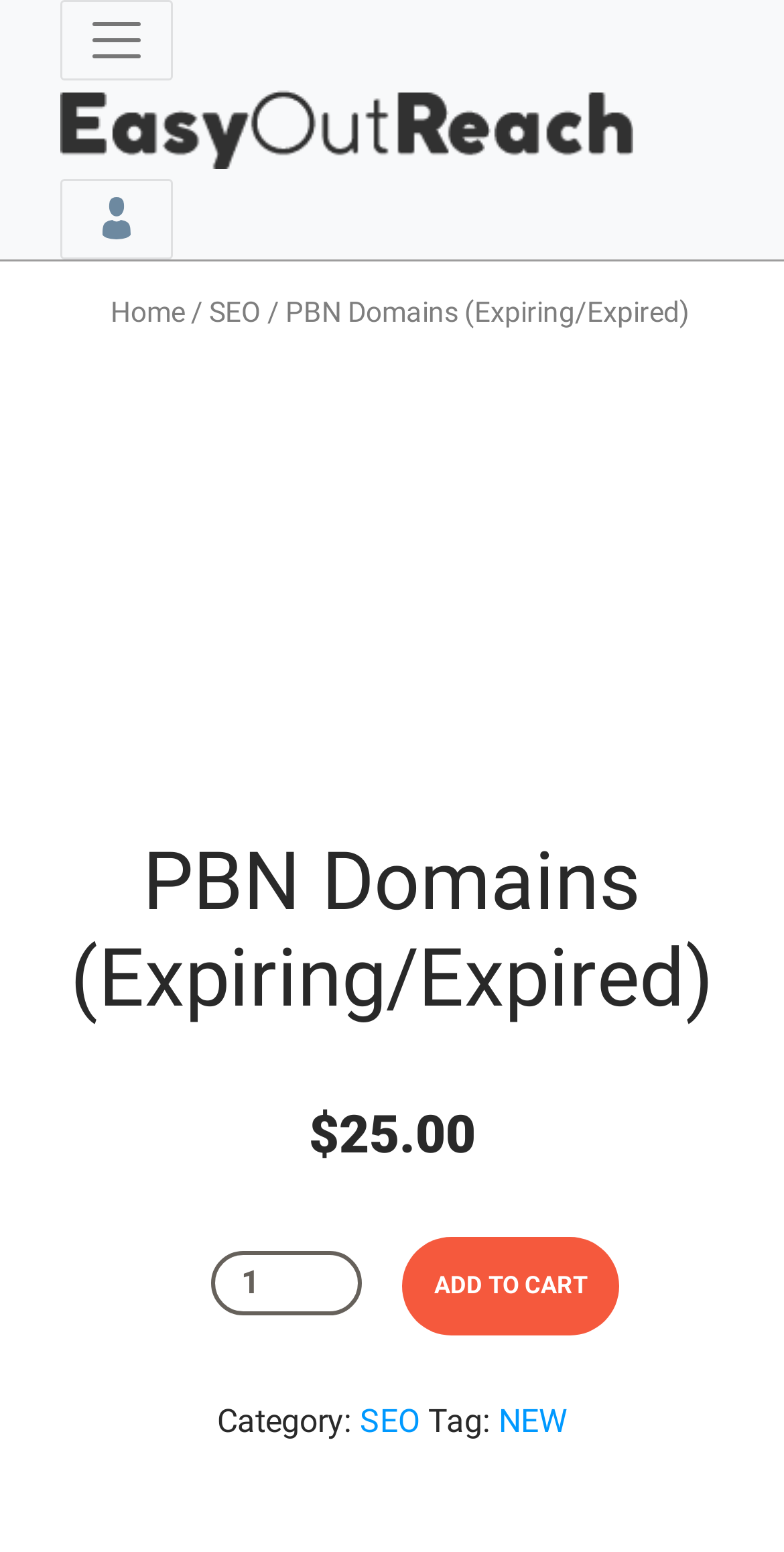Please identify the bounding box coordinates of the element on the webpage that should be clicked to follow this instruction: "Click on SEO". The bounding box coordinates should be given as four float numbers between 0 and 1, formatted as [left, top, right, bottom].

[0.267, 0.19, 0.333, 0.211]